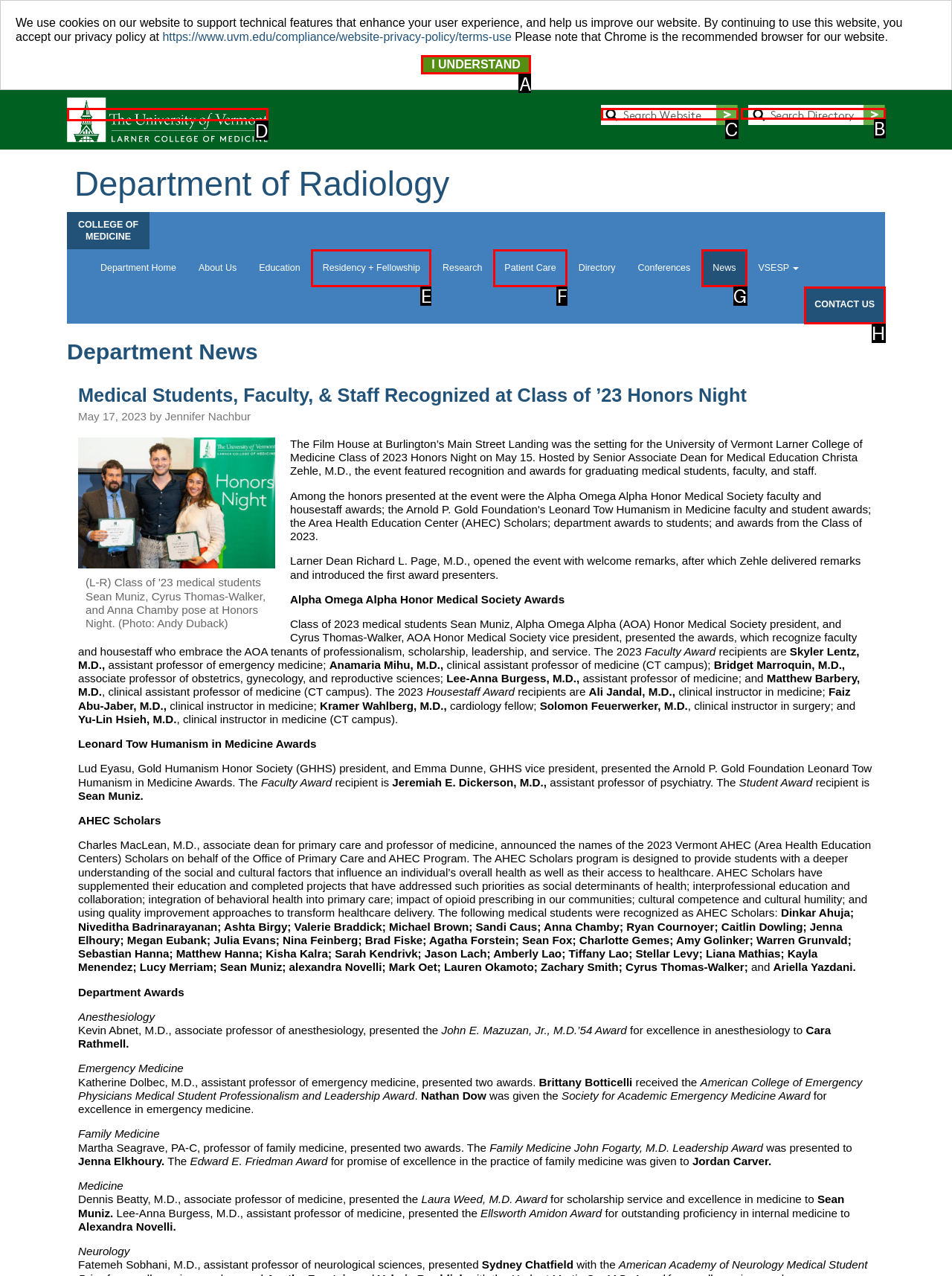Determine the letter of the element I should select to fulfill the following instruction: Search Website. Just provide the letter.

C